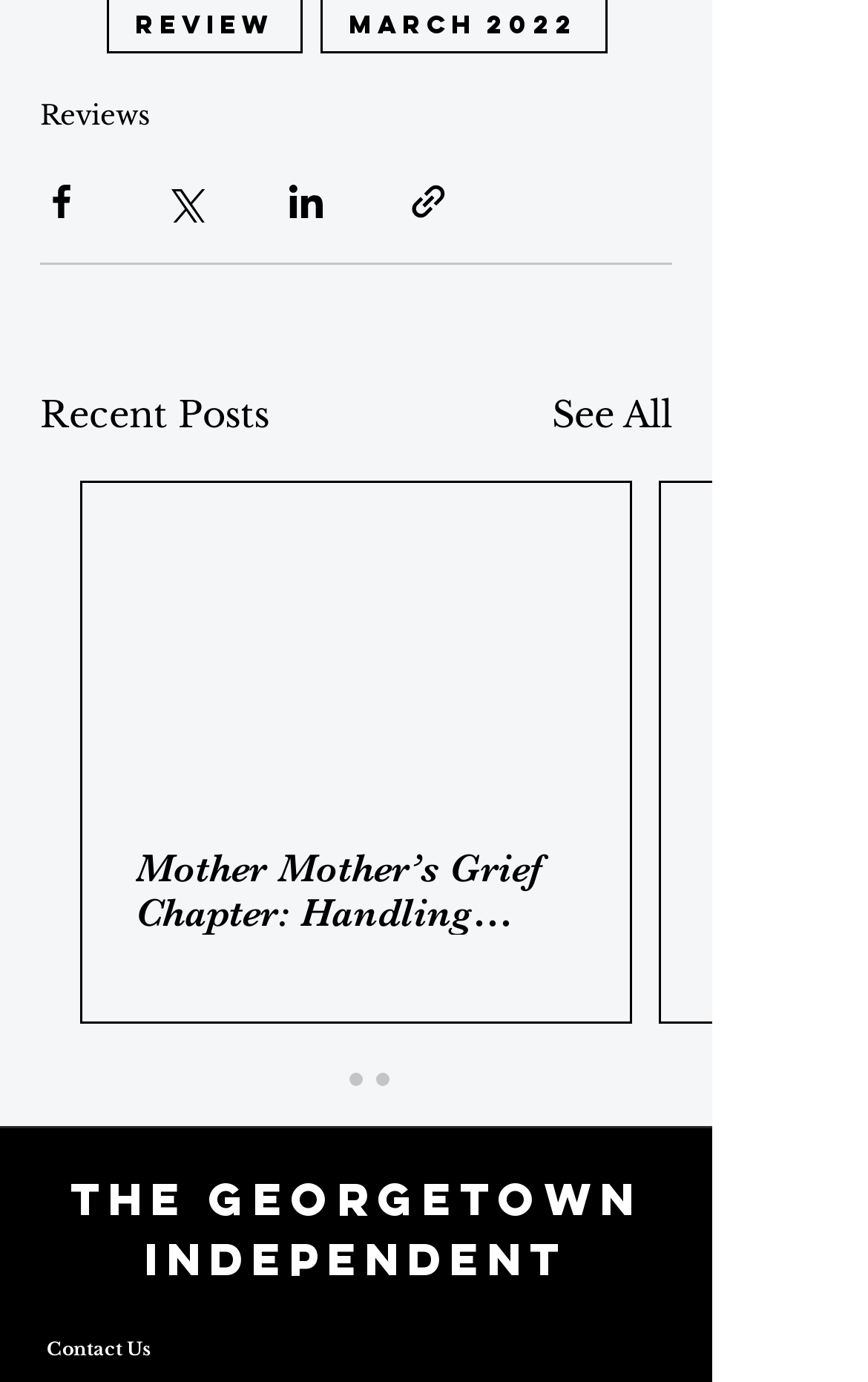Point out the bounding box coordinates of the section to click in order to follow this instruction: "Share via Facebook".

[0.046, 0.131, 0.095, 0.161]